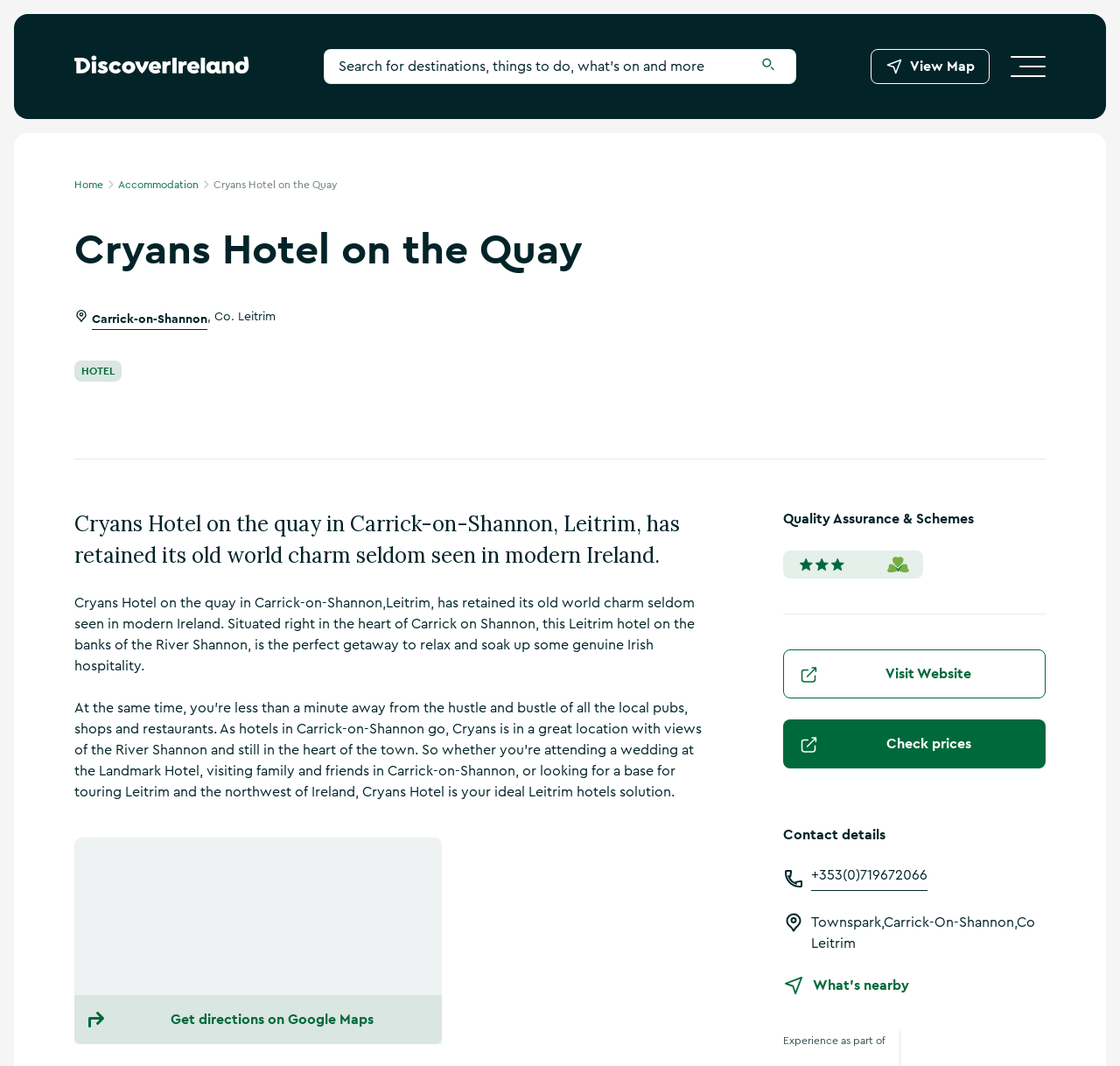Please determine the bounding box coordinates of the section I need to click to accomplish this instruction: "Search for destinations".

[0.289, 0.046, 0.711, 0.079]